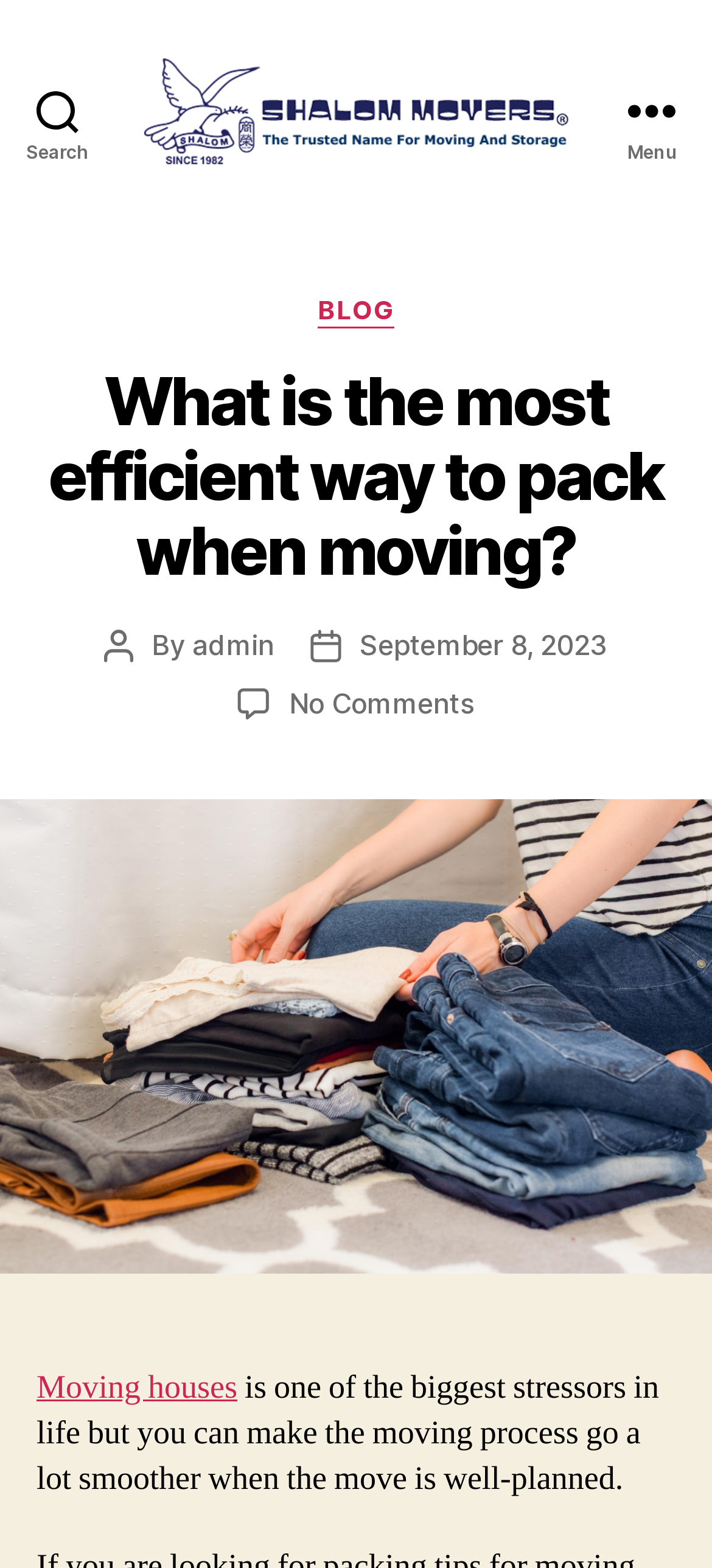Find the bounding box coordinates of the element to click in order to complete this instruction: "Search for something". The bounding box coordinates must be four float numbers between 0 and 1, denoted as [left, top, right, bottom].

[0.0, 0.0, 0.162, 0.141]